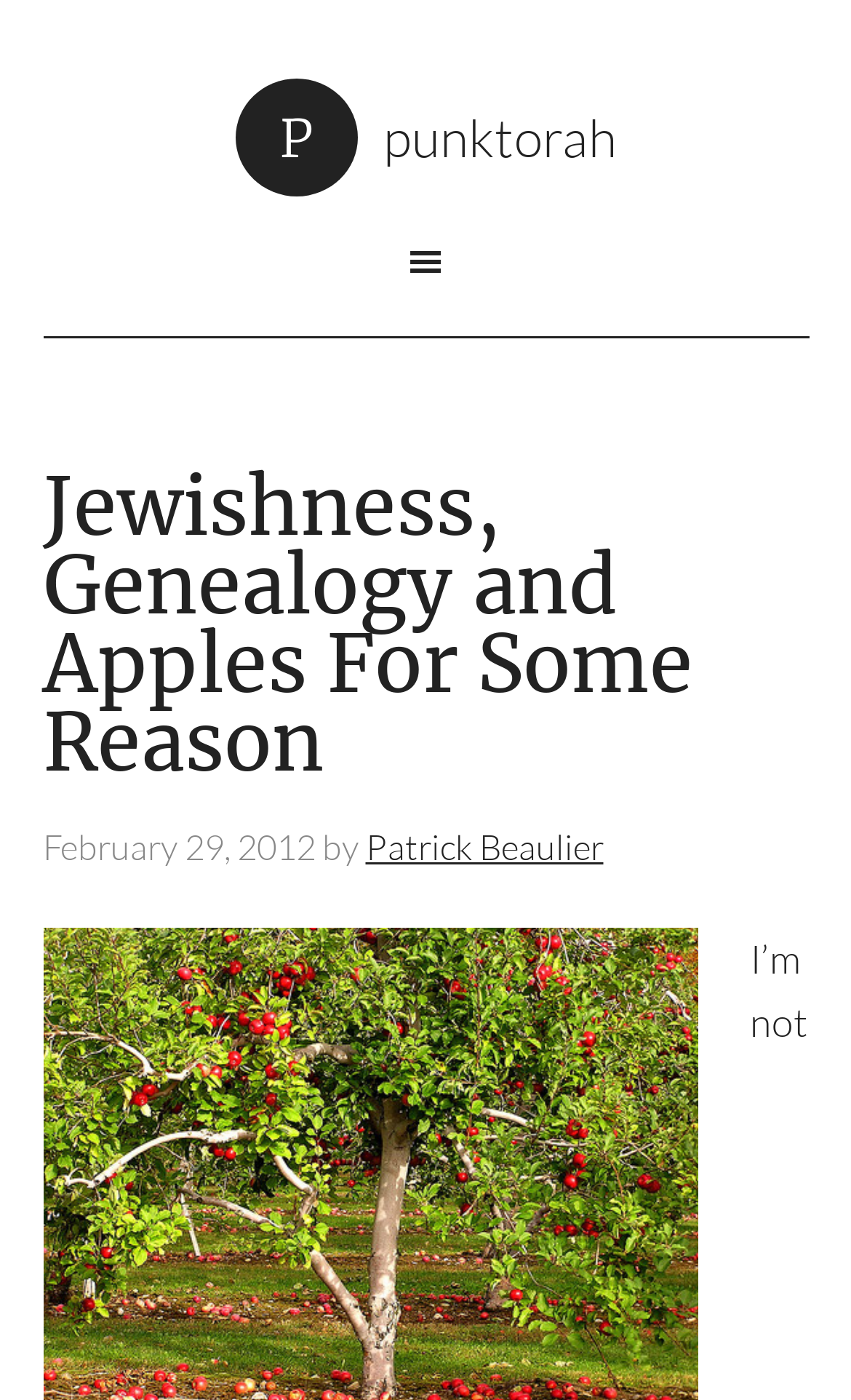What is the name of the link above the article title?
Kindly offer a comprehensive and detailed response to the question.

I found the link above the article title by looking at the top section of the webpage, which contains a link element with the text 'P punktorah'.